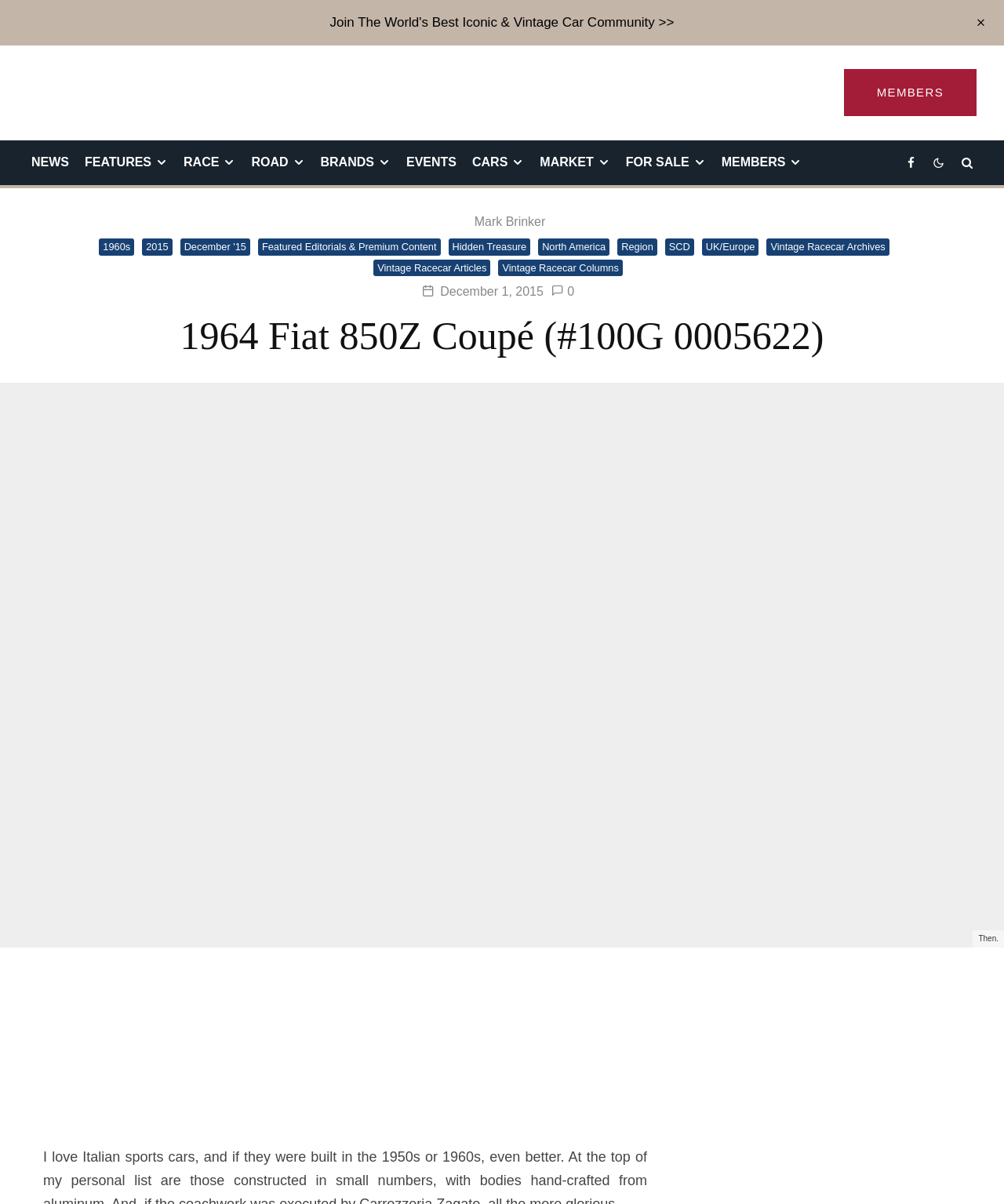Highlight the bounding box coordinates of the element you need to click to perform the following instruction: "Click on the link to read 'How About Getting Your Injection Molding Services Today'."

None